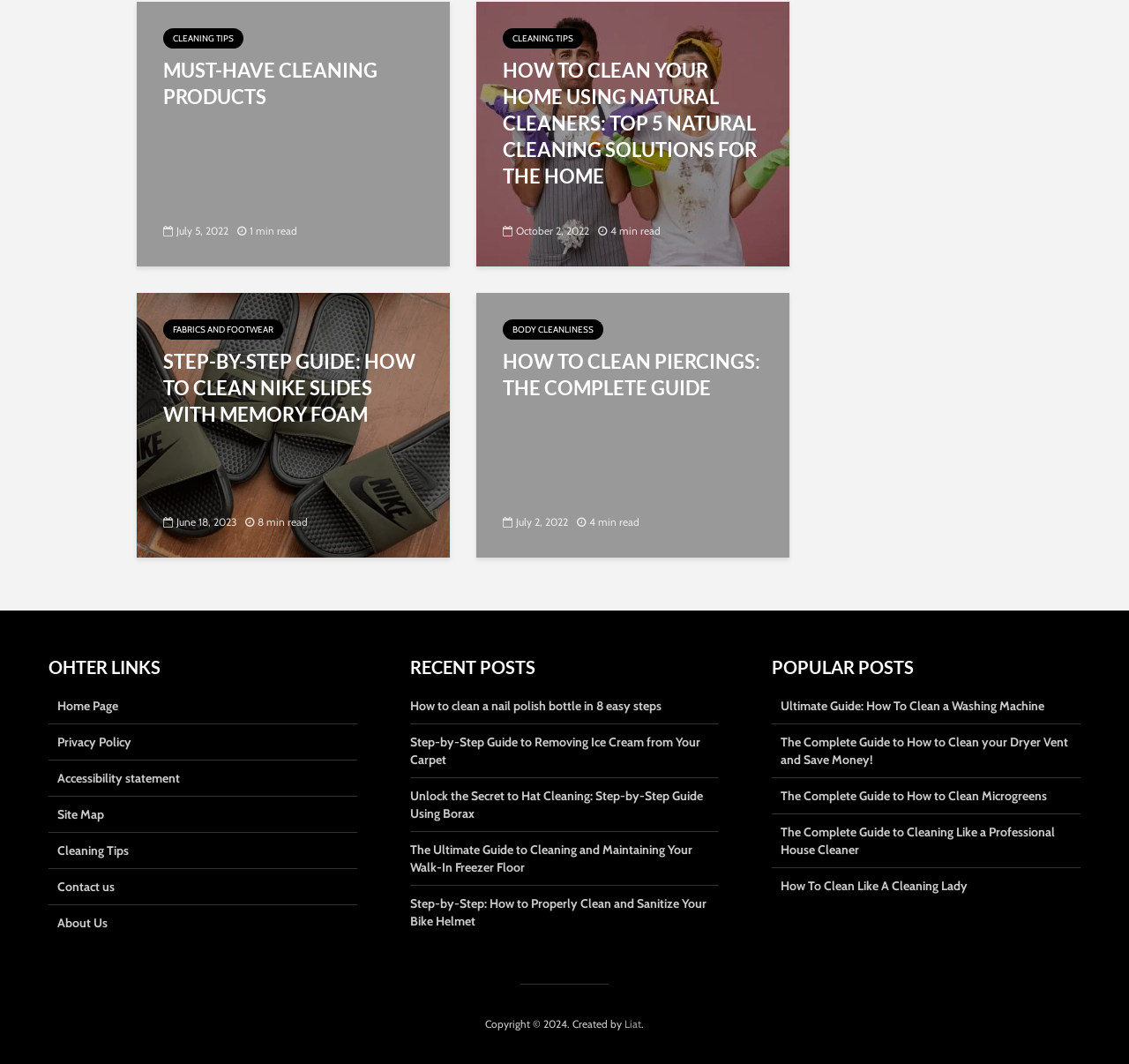Find the bounding box coordinates for the UI element that matches this description: "Must-Have Cleaning Products".

[0.145, 0.054, 0.375, 0.104]